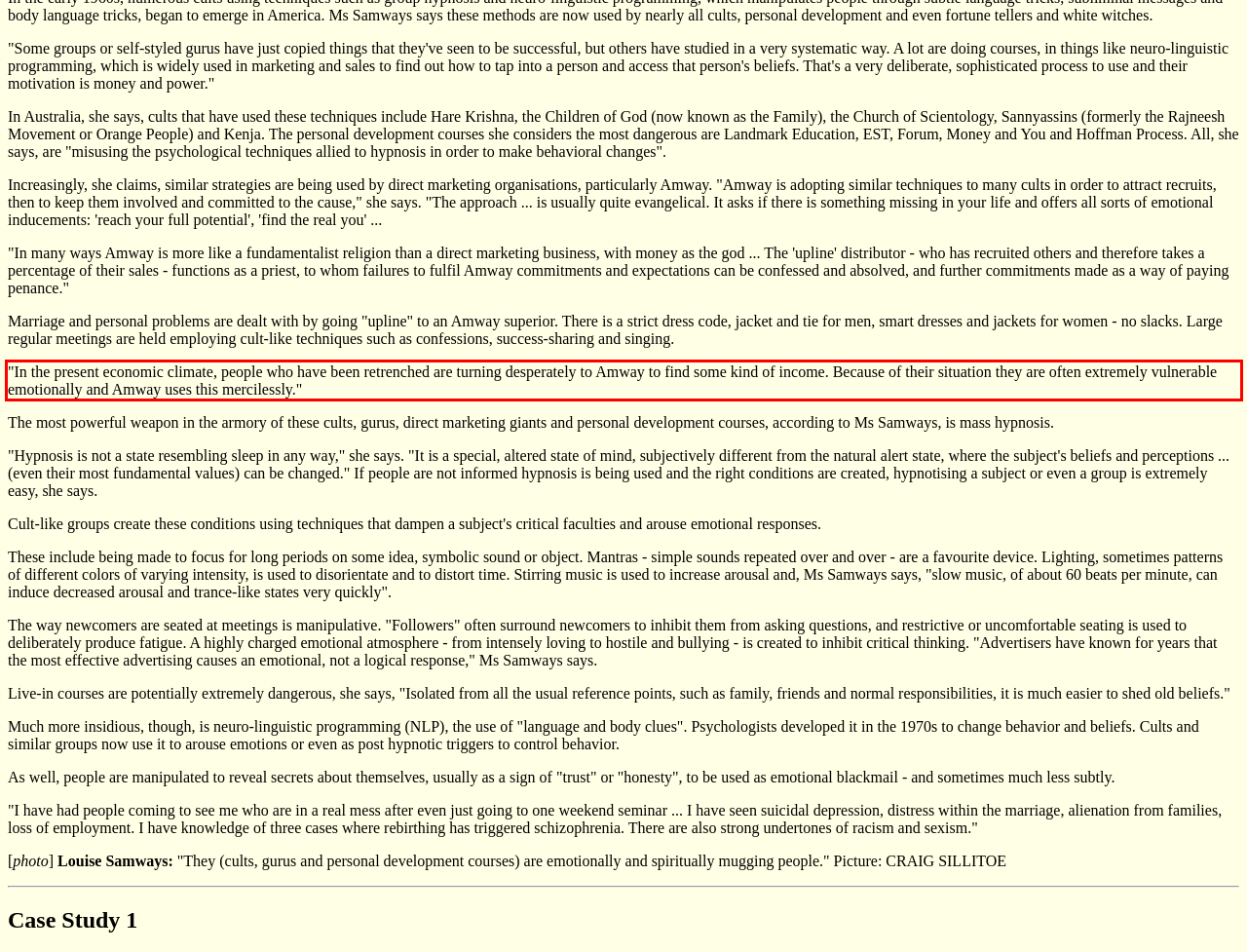By examining the provided screenshot of a webpage, recognize the text within the red bounding box and generate its text content.

"In the present economic climate, people who have been retrenched are turning desperately to Amway to find some kind of income. Because of their situation they are often extremely vulnerable emotionally and Amway uses this mercilessly."